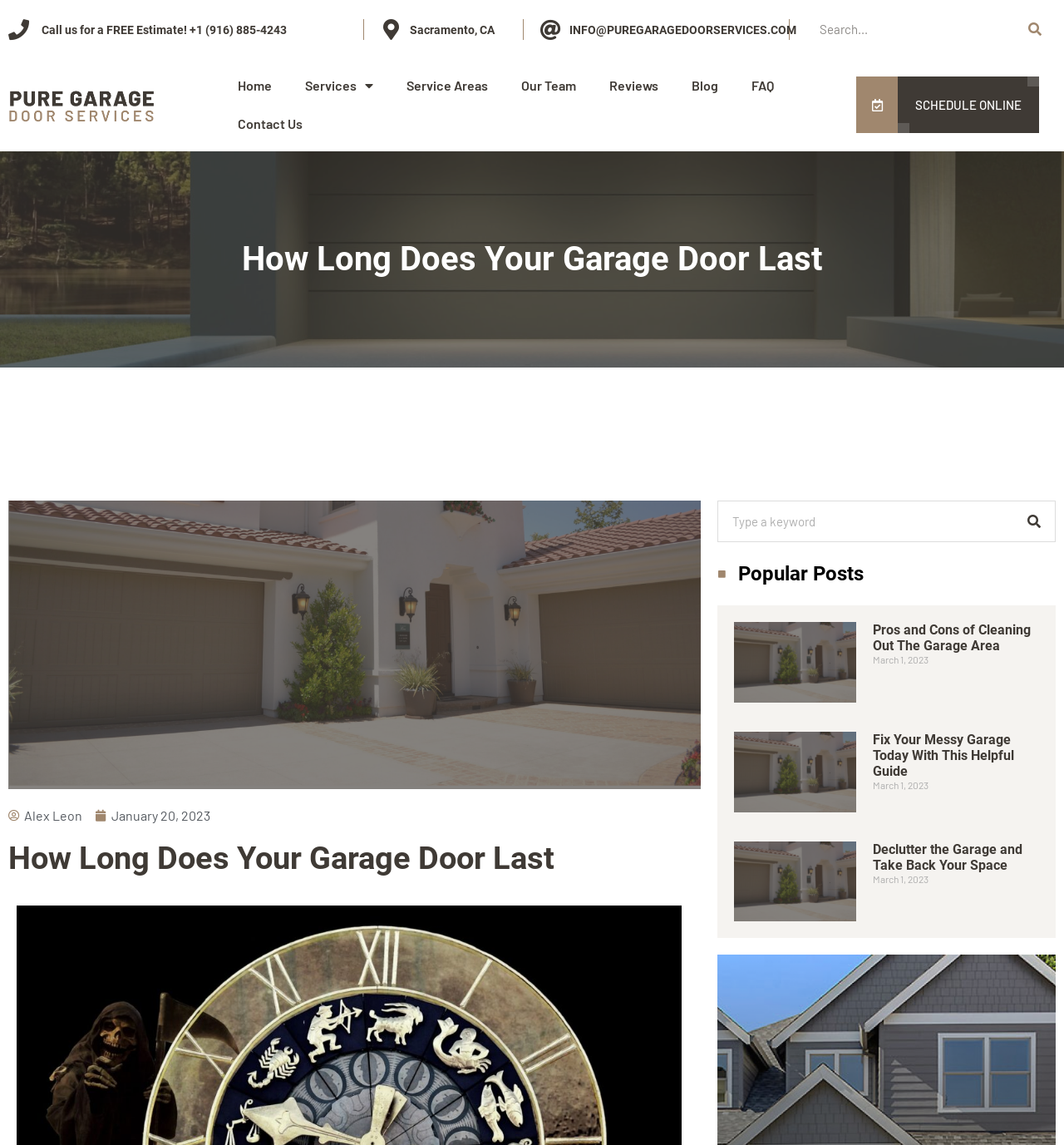Locate the bounding box coordinates of the element's region that should be clicked to carry out the following instruction: "Read the blog". The coordinates need to be four float numbers between 0 and 1, i.e., [left, top, right, bottom].

[0.634, 0.058, 0.691, 0.092]